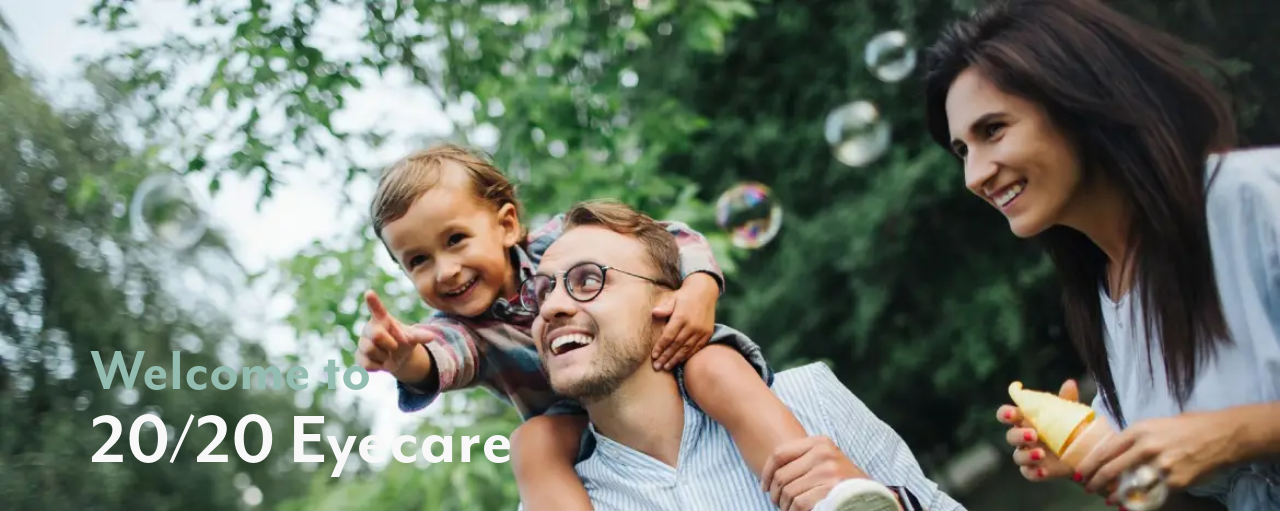Elaborate on all the key elements and details present in the image.

The image portrays a joyful moment featuring a young family outdoors at 20/20 Eyecare. A father, wearing glasses and a striped shirt, carries his cheerful son on his shoulders as the child excitedly points at something, likely capturing a moment of wonder in the air around them. The mother, dressed in a light blouse, smiles warmly as she holds an ice cream cone, sharing in the happiness of the moment. The backdrop is lush with greenery, and soft bubbles float gently through the scene, adding a magical touch to their day. This image highlights the welcoming and family-oriented essence of 20/20 Eyecare, inviting viewers to experience the personalized care and attention that the practice offers.